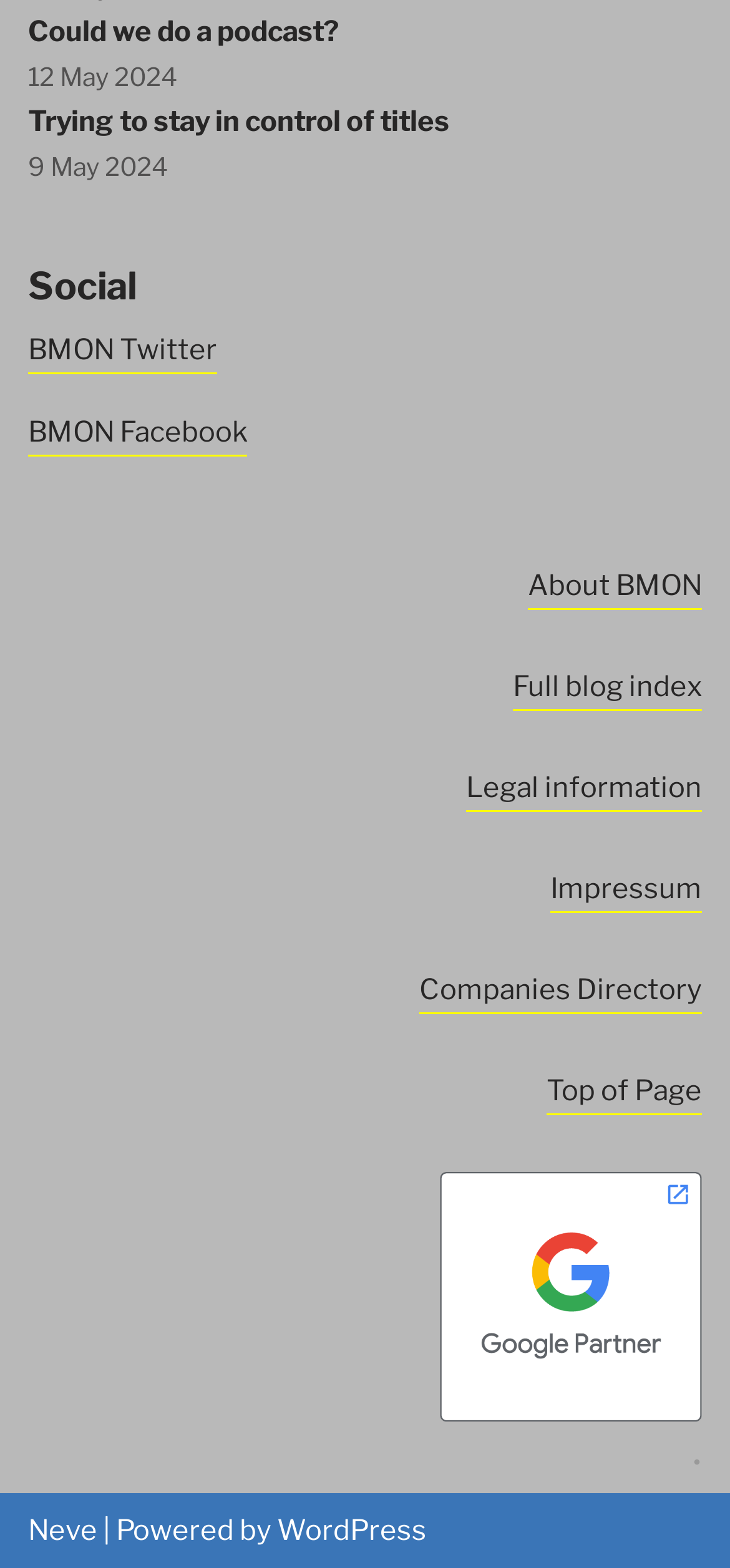How many links are available in the footer section?
Provide a concise answer using a single word or phrase based on the image.

7